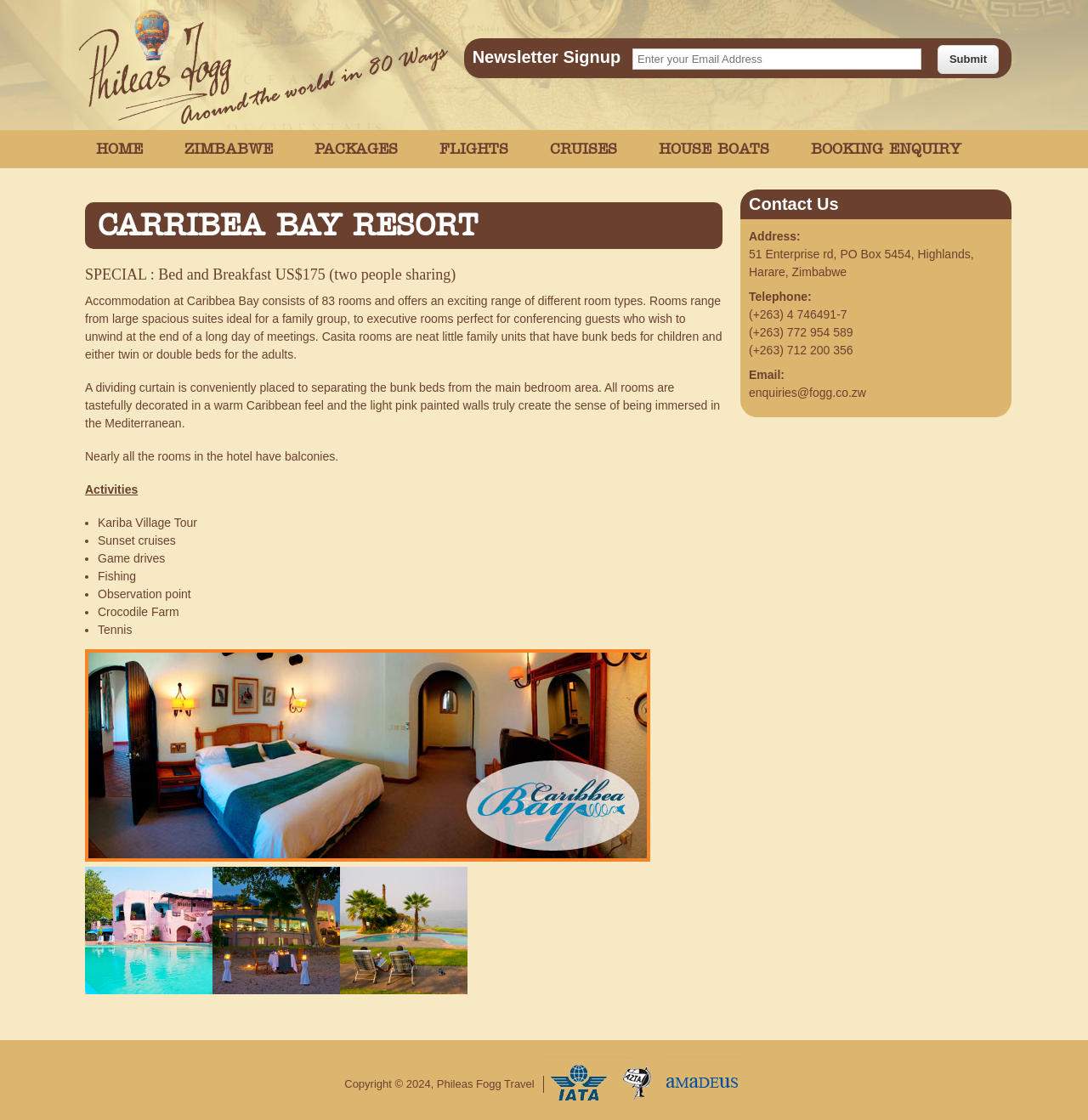What activities are available at Caribbea Bay Resort?
Observe the image and answer the question with a one-word or short phrase response.

Kariba Village Tour, Sunset cruises, etc.